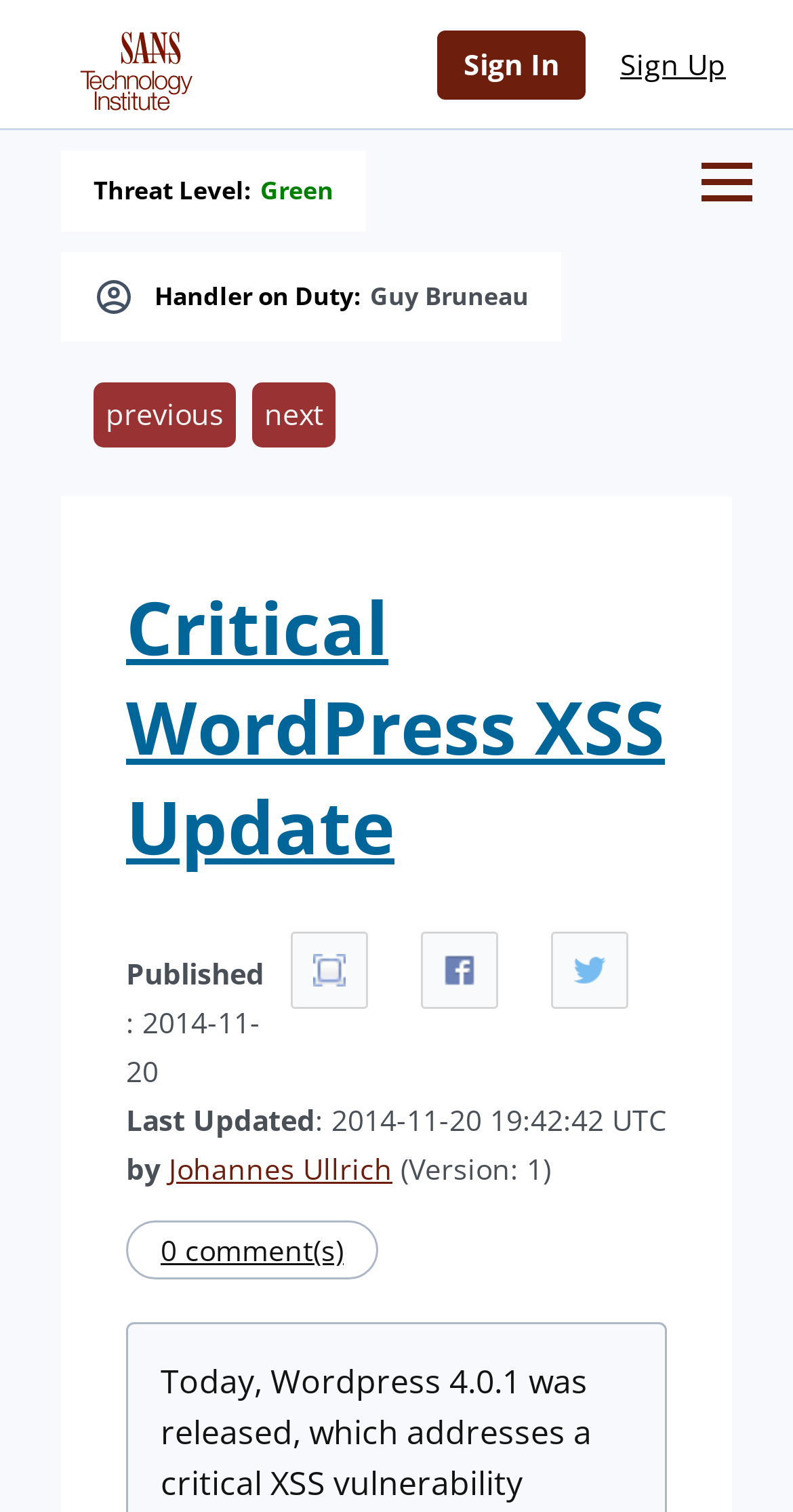Locate the bounding box coordinates of the area where you should click to accomplish the instruction: "View the full screen".

[0.367, 0.616, 0.464, 0.667]